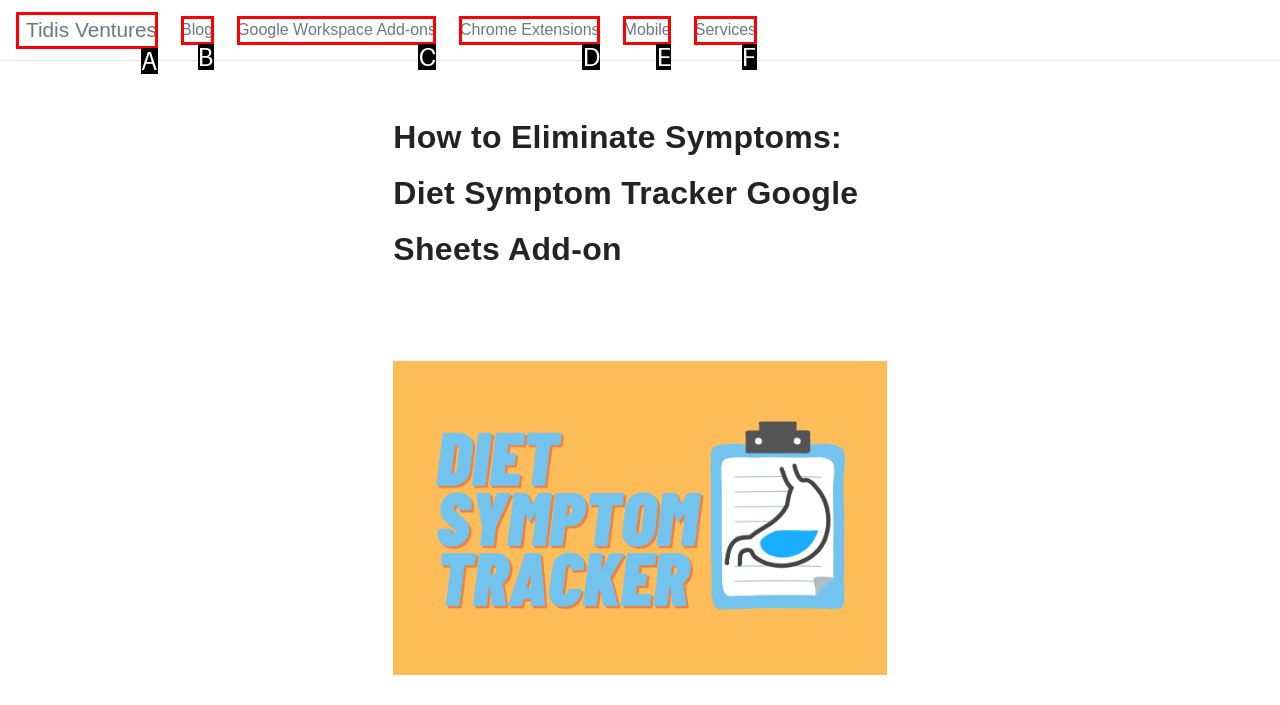Determine which HTML element fits the description: Blog. Answer with the letter corresponding to the correct choice.

B